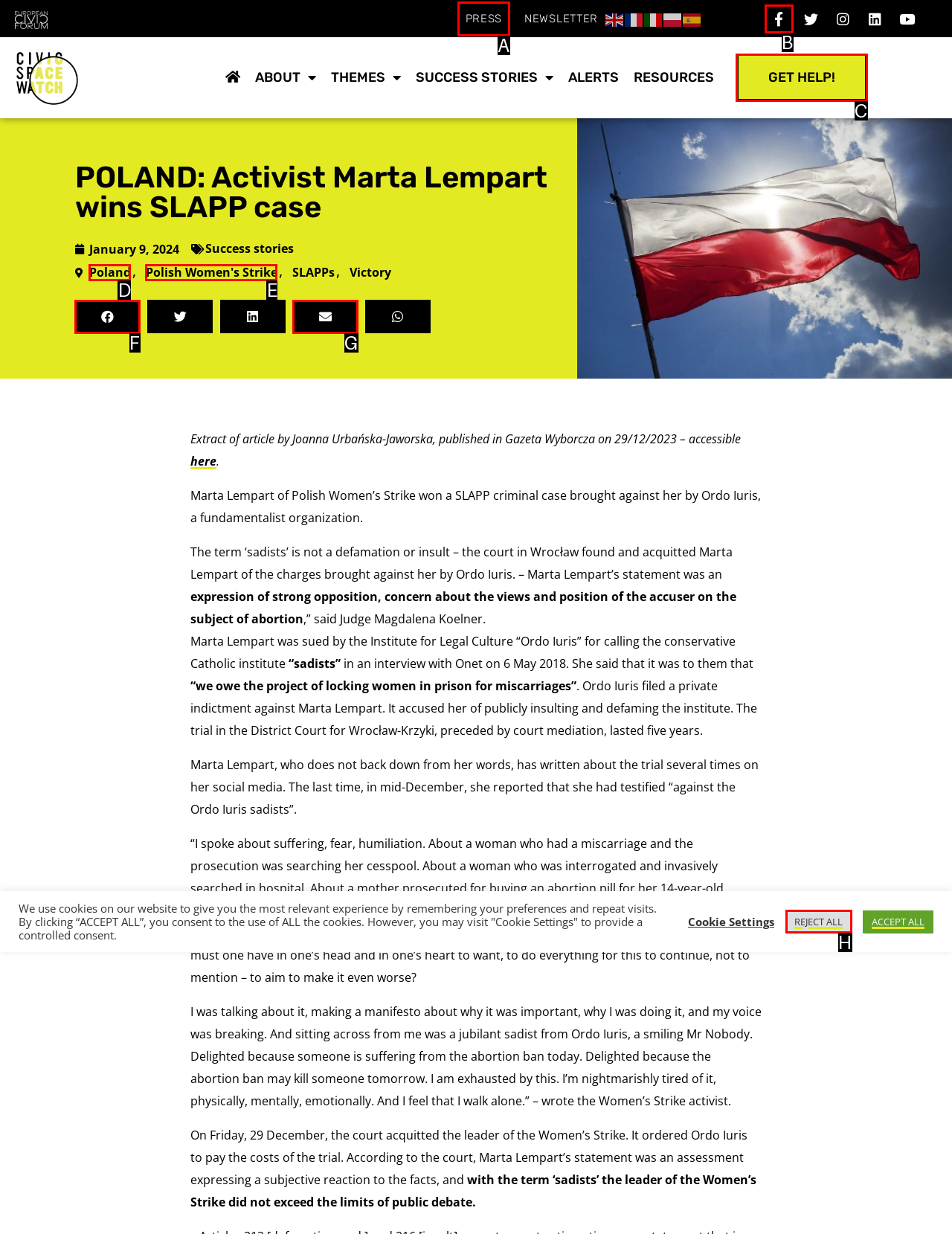Identify the HTML element to select in order to accomplish the following task: Get help
Reply with the letter of the chosen option from the given choices directly.

C